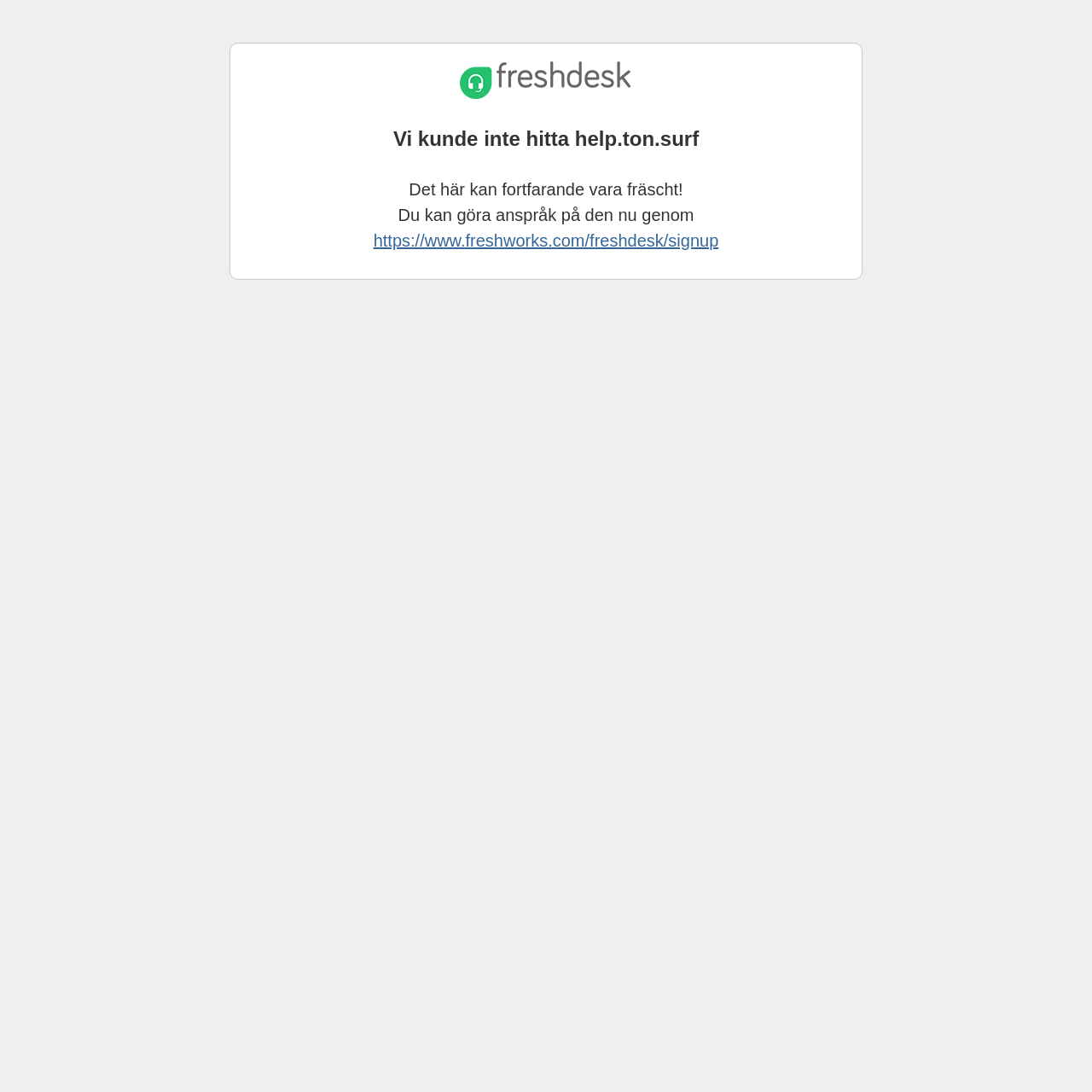Please predict the bounding box coordinates (top-left x, top-left y, bottom-right x, bottom-right y) for the UI element in the screenshot that fits the description: https://www.freshworks.com/freshdesk/signup

[0.342, 0.212, 0.658, 0.229]